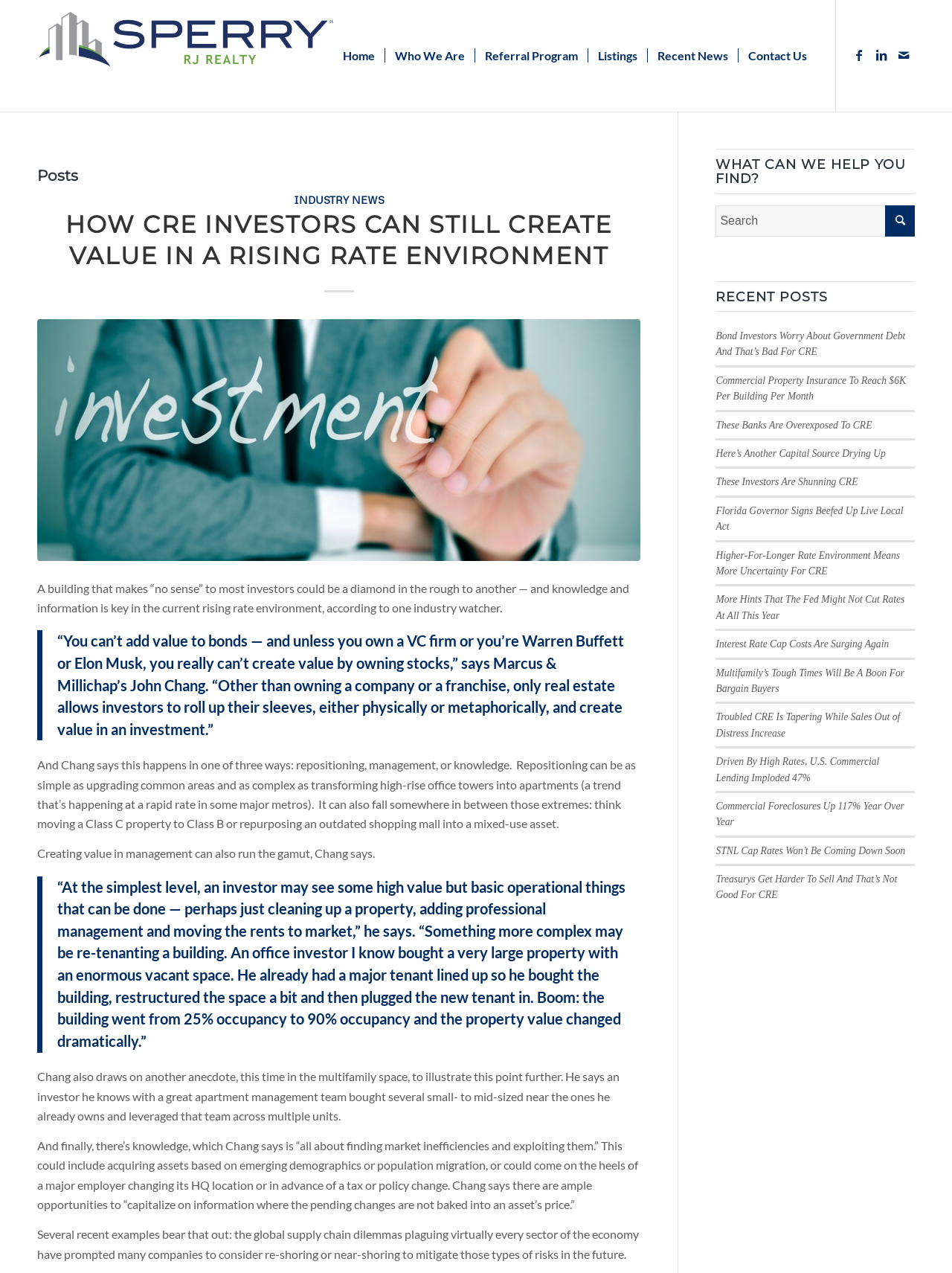What is the name of the company?
Please answer the question with a detailed and comprehensive explanation.

The name of the company can be found in the top-left corner of the webpage, where it is written as 'Sperry - RJ Realty' in the logo and also as a link.